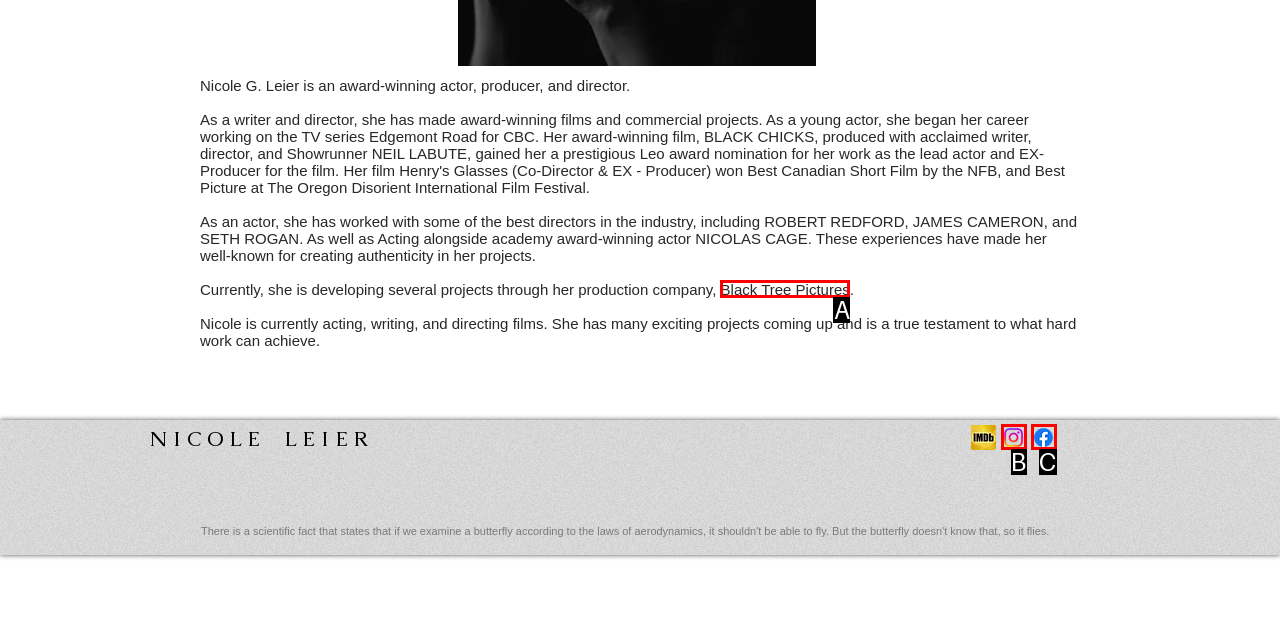Examine the description: Black Tree Pictures and indicate the best matching option by providing its letter directly from the choices.

A